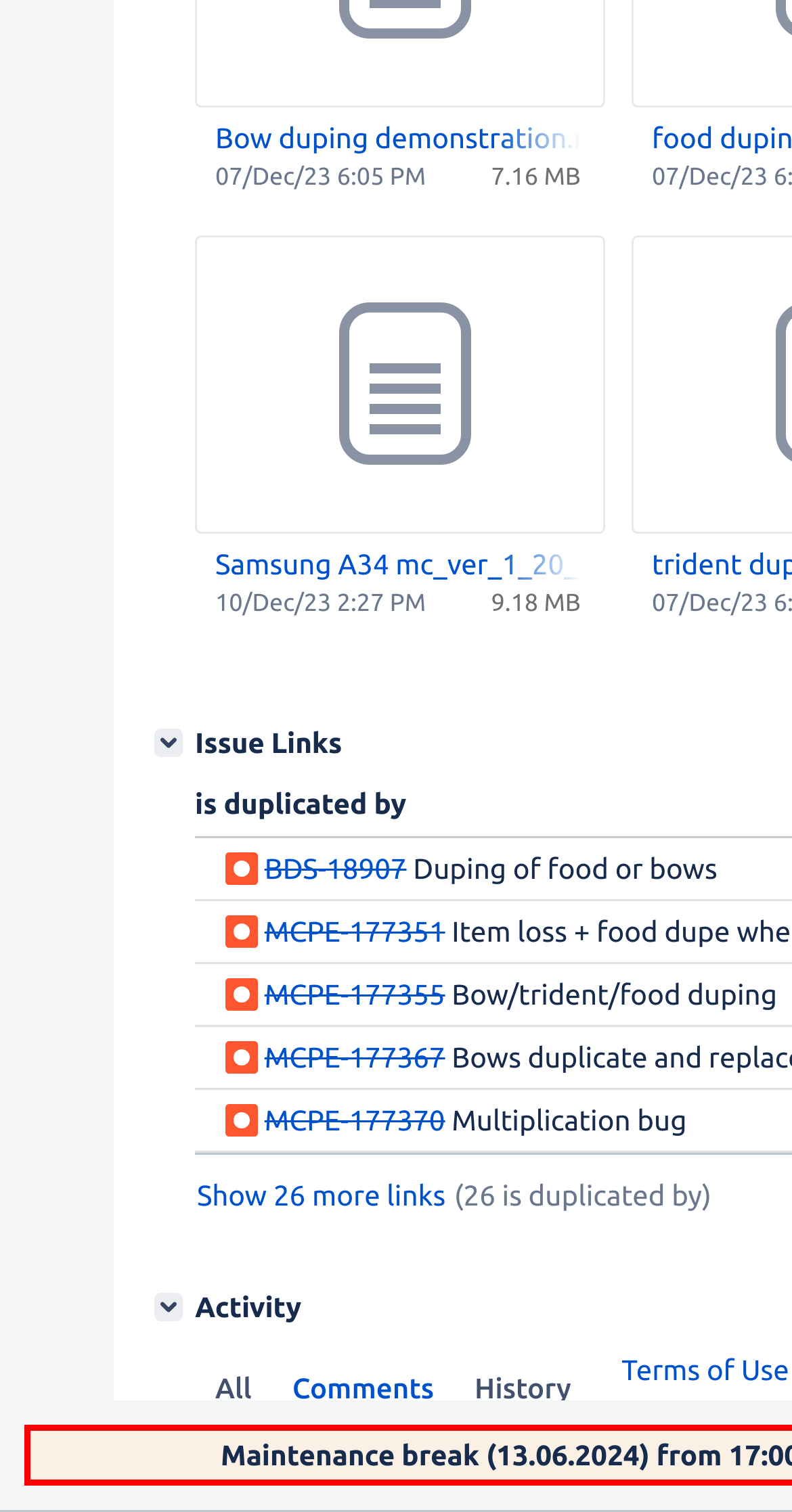Please identify the bounding box coordinates of the element on the webpage that should be clicked to follow this instruction: "Click the 'Activity' button". The bounding box coordinates should be given as four float numbers between 0 and 1, formatted as [left, top, right, bottom].

[0.195, 0.855, 0.231, 0.874]